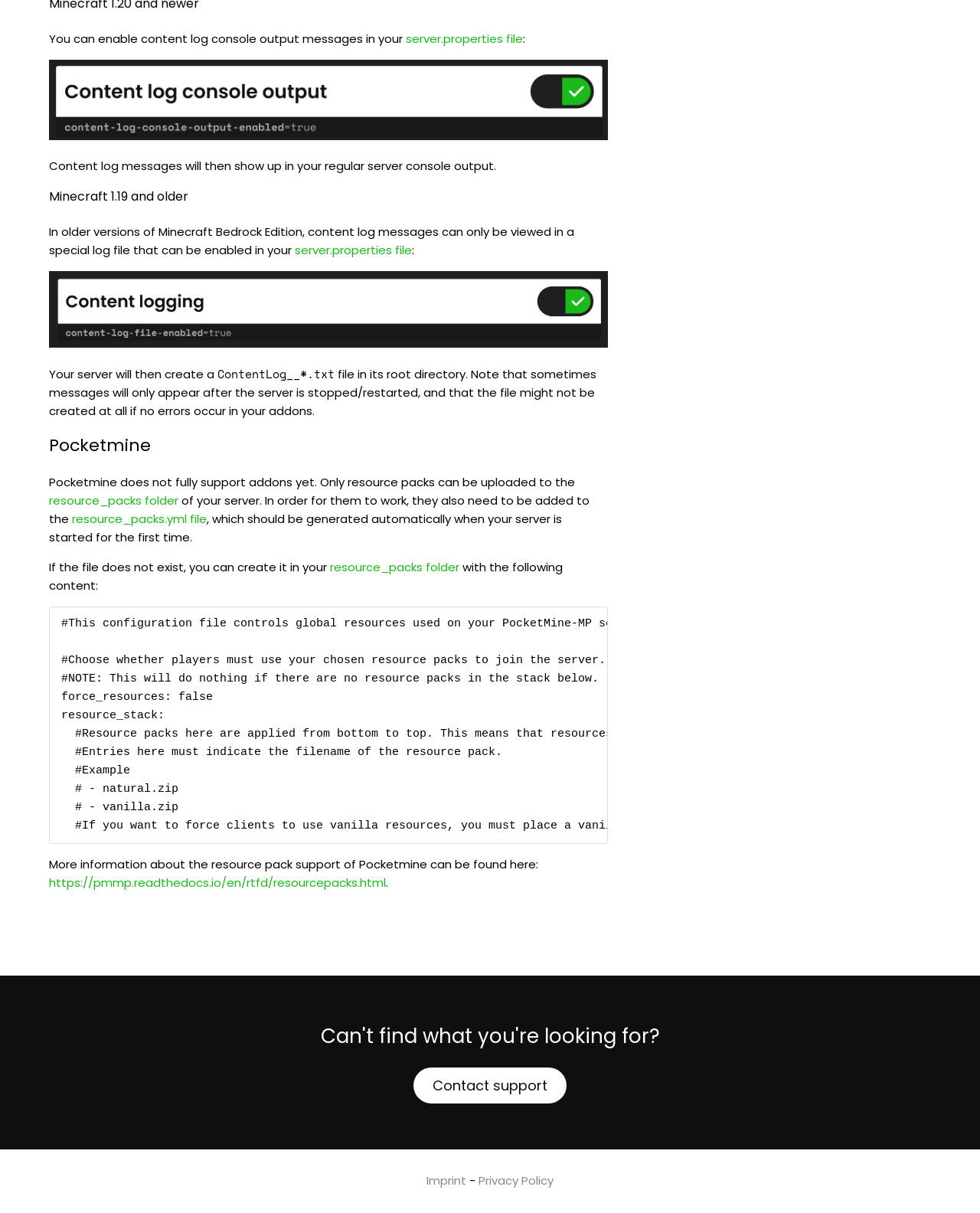Bounding box coordinates are to be given in the format (top-left x, top-left y, bottom-right x, bottom-right y). All values must be floating point numbers between 0 and 1. Provide the bounding box coordinate for the UI element described as: server.properties file

[0.301, 0.199, 0.42, 0.213]